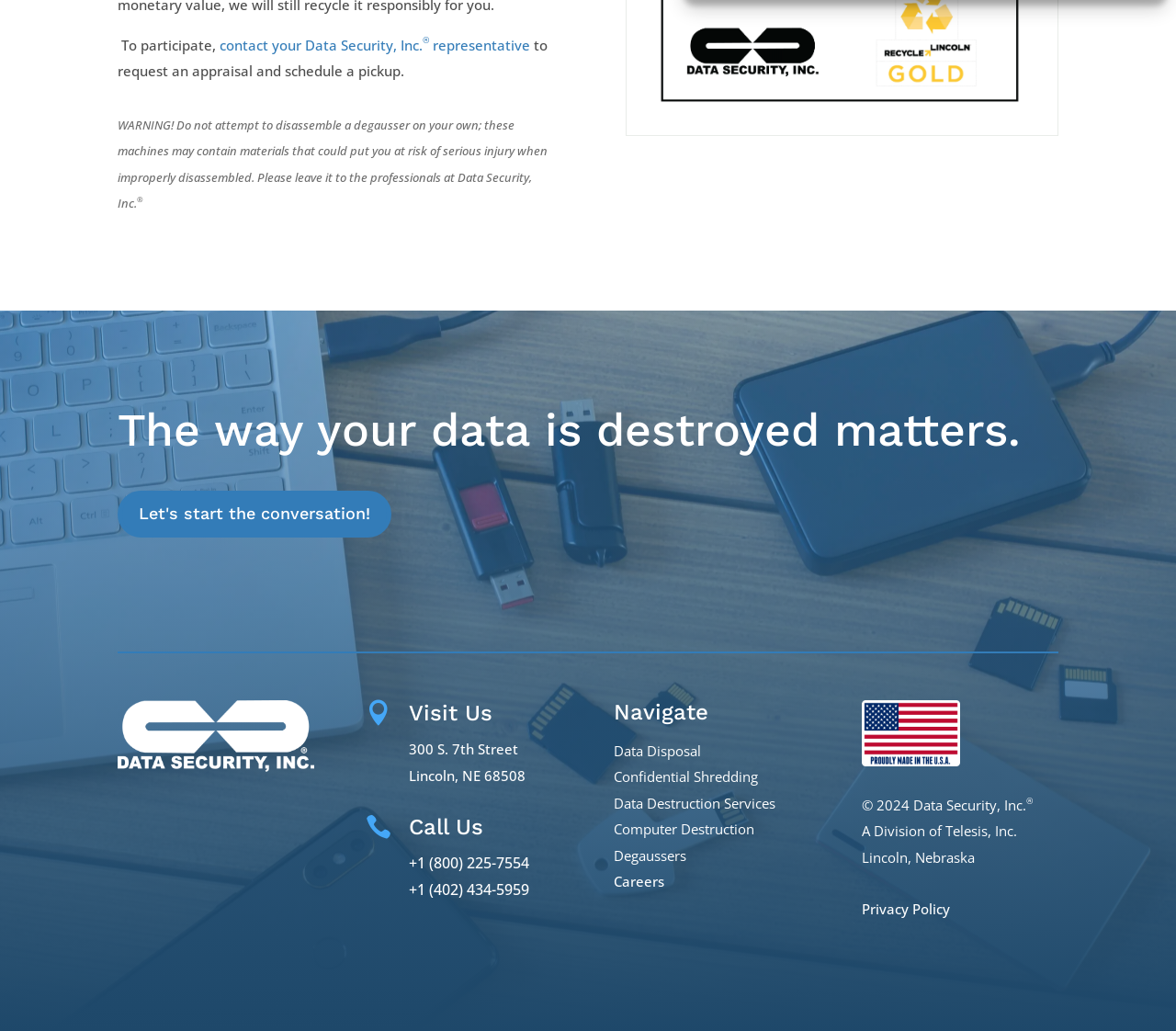Respond to the following question with a brief word or phrase:
How can you contact Data Security, Inc.?

Call or visit